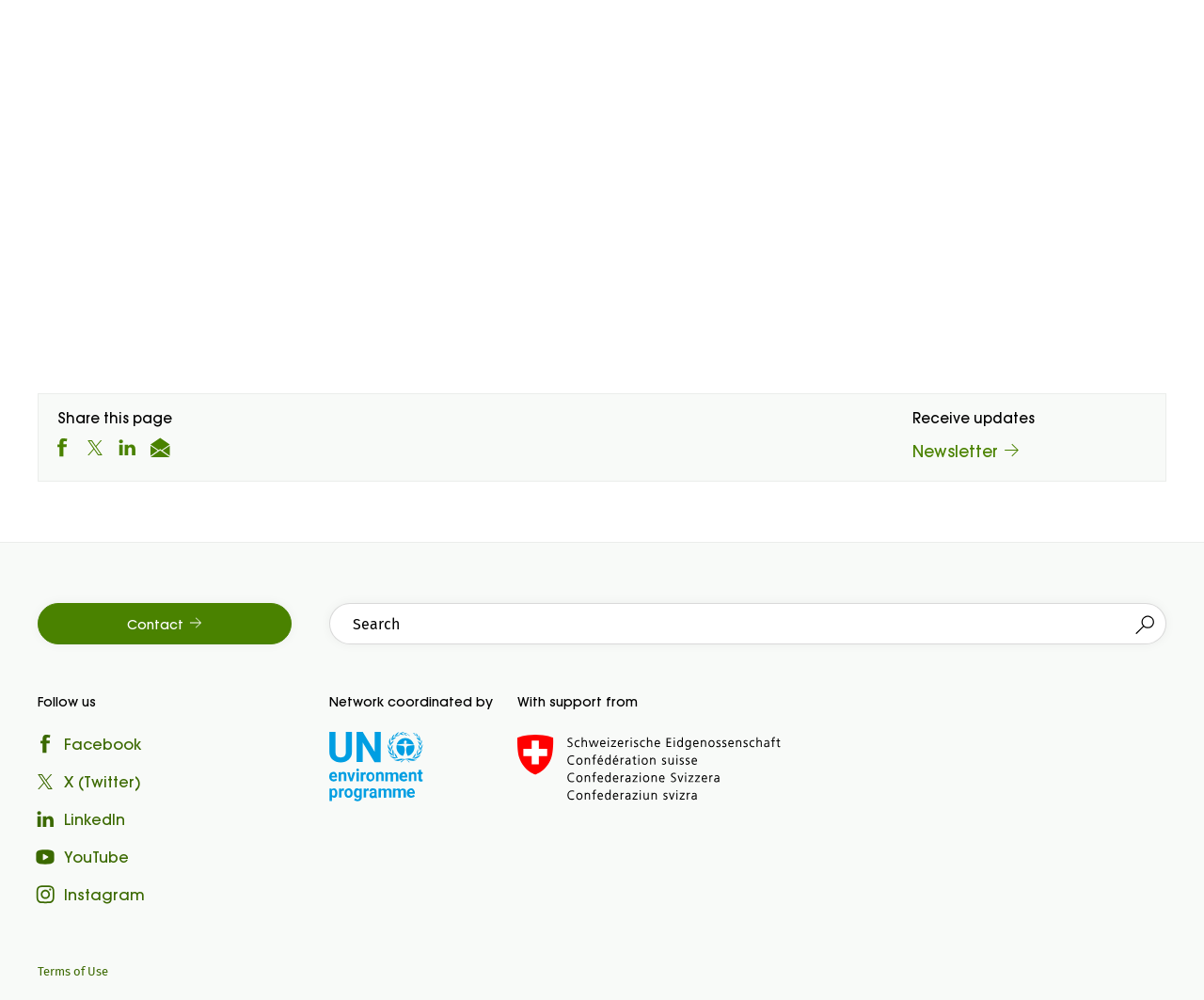Please respond in a single word or phrase: 
What is the purpose of the 'Contact' link?

To contact the website